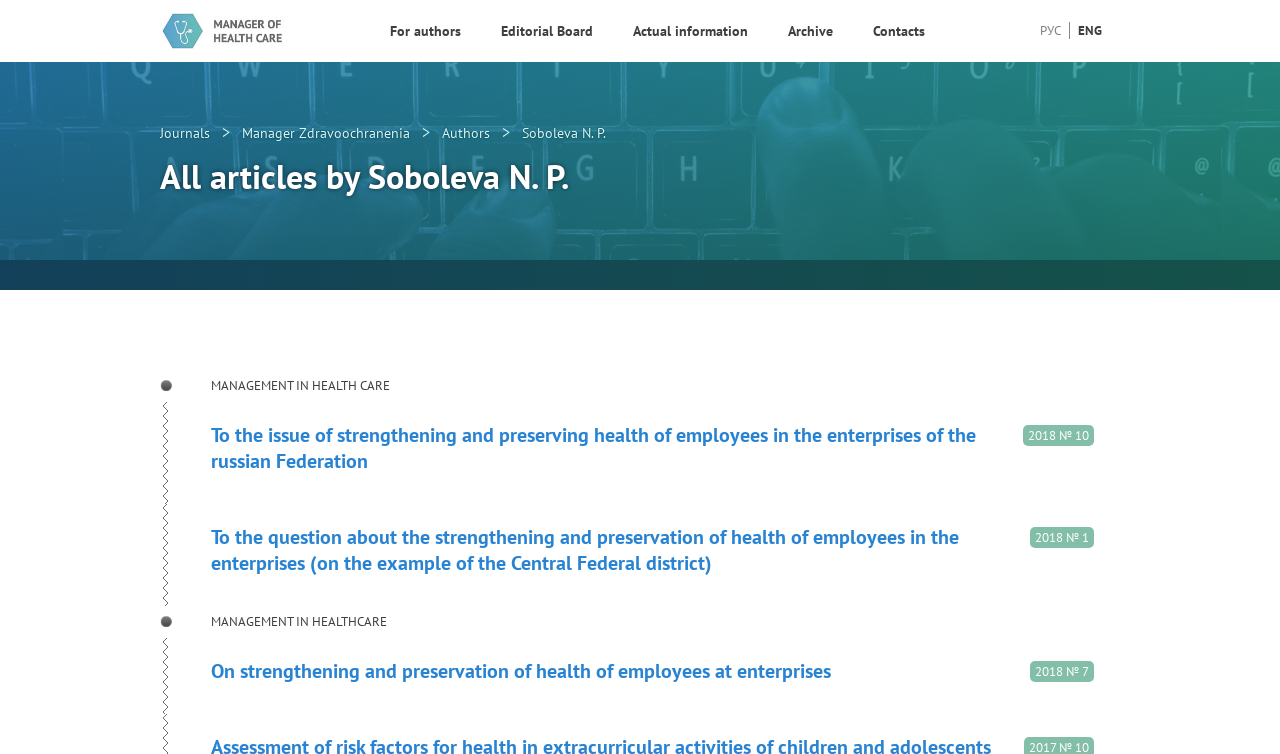How many authors are listed for each article?
Carefully analyze the image and provide a thorough answer to the question.

Each article lists 4 authors, including Soboleva N. P., Starodubov V. I., Savchenko E. D., and Salagay O. O.